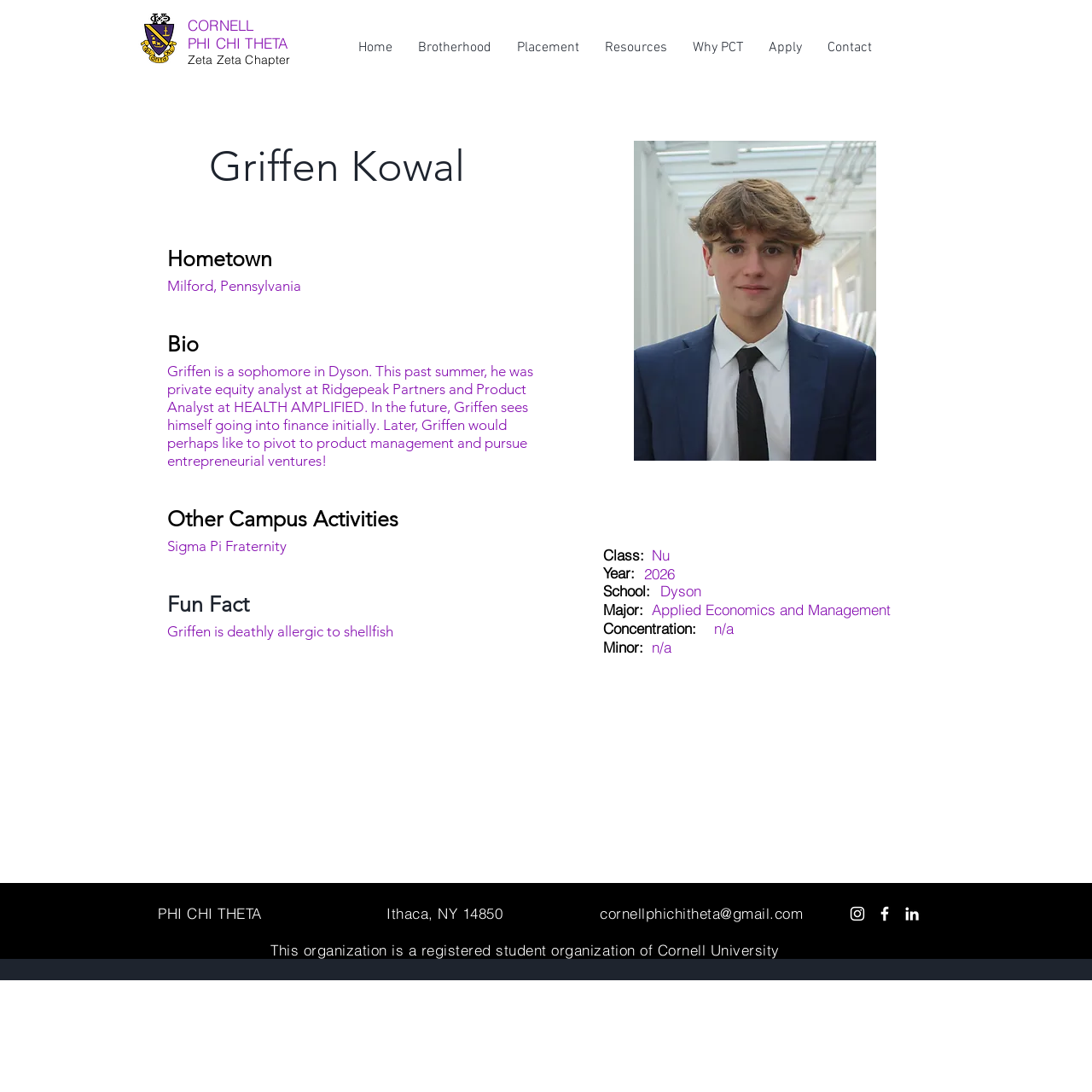Answer this question using a single word or a brief phrase:
What is the name of the university Griffen Kowal attends?

Cornell University